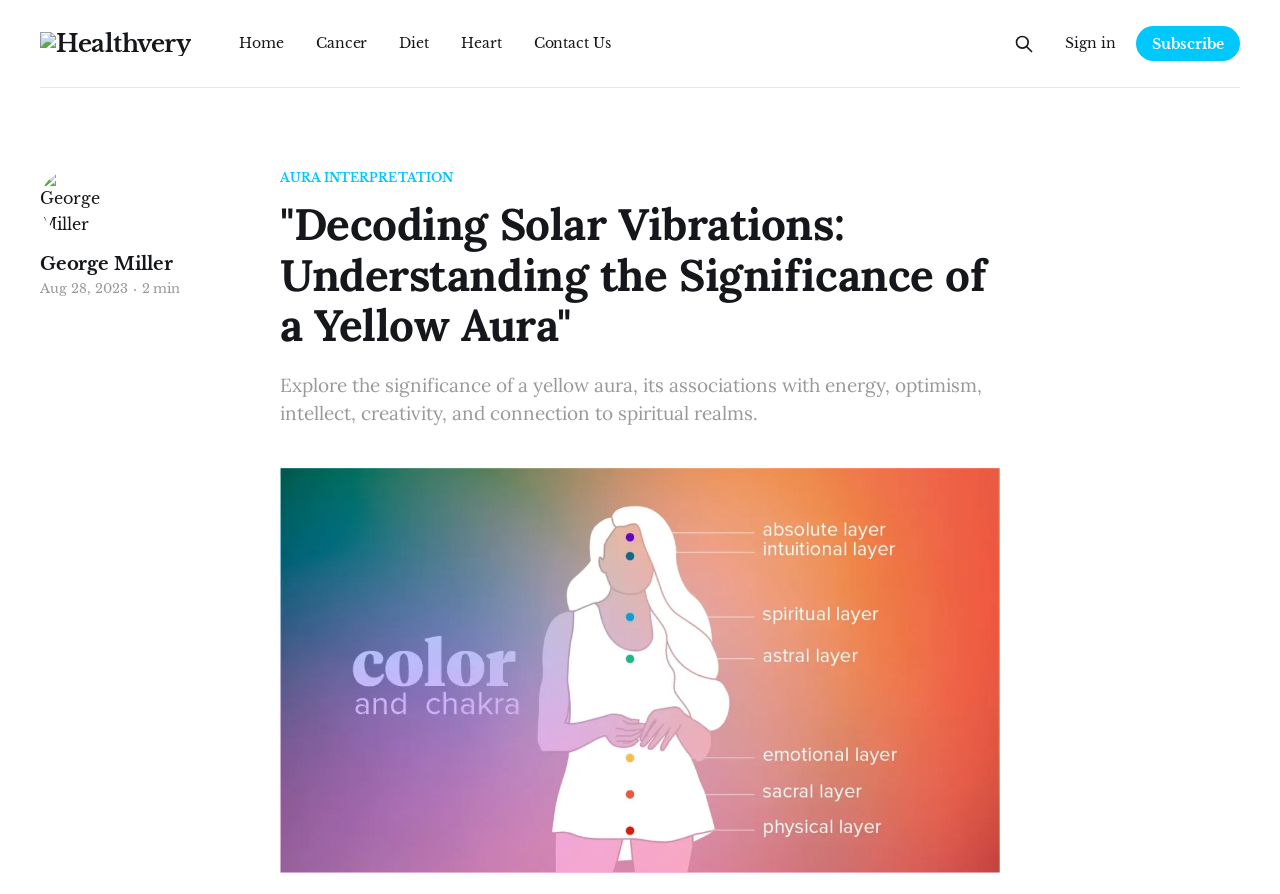Determine the heading of the webpage and extract its text content.

"Decoding Solar Vibrations: Understanding the Significance of a Yellow Aura"